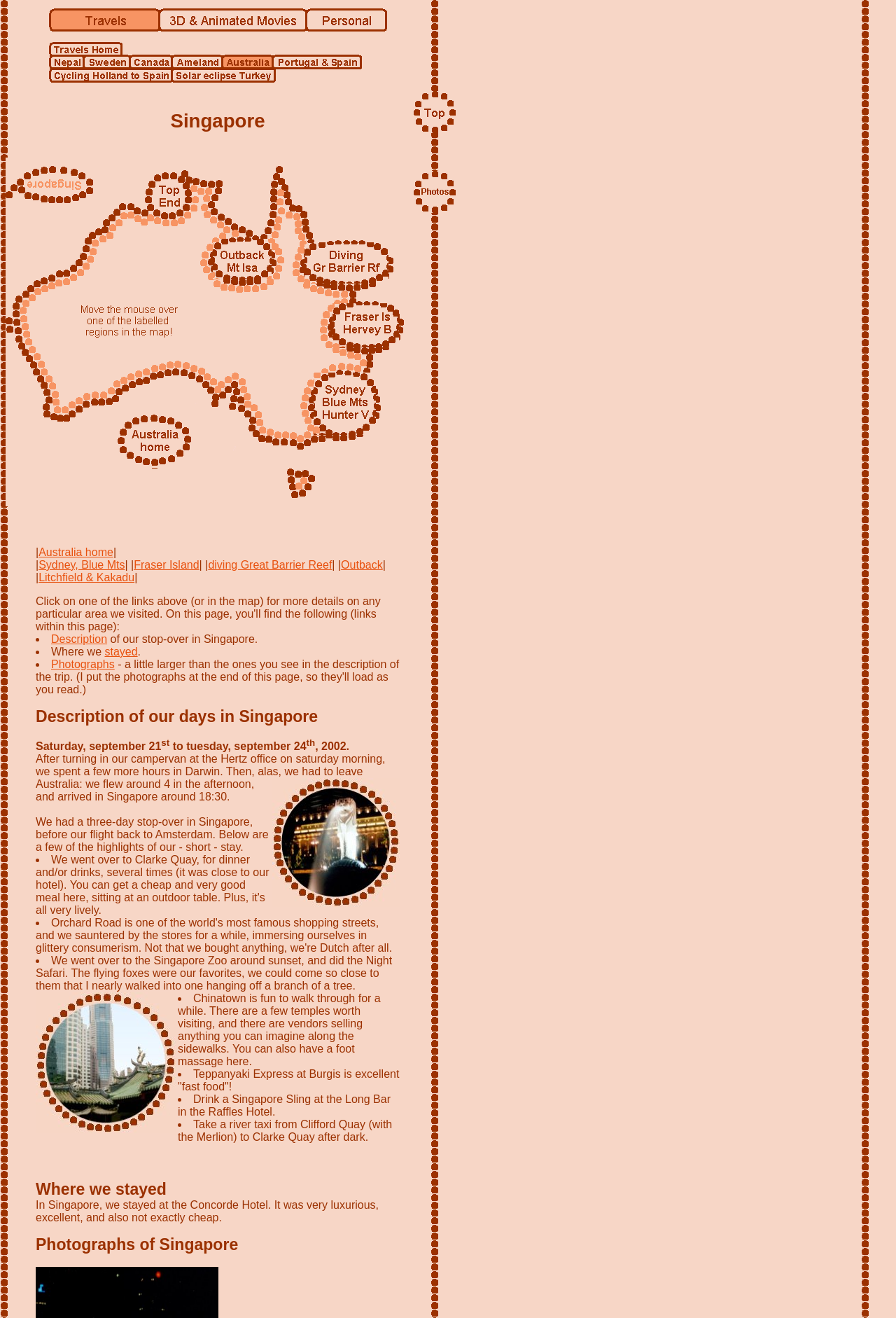Provide a comprehensive description of the webpage.

This webpage is about a travel blog, specifically a page on the author's visit to Singapore as a stop-over on their way back from Australia in September 2002. 

At the top of the page, there are two links, "To top of page" and "To photographs", accompanied by small images. Below these links, there is a layout table with two rows. The first row contains an image, and the second row has a table cell with the title "Singapore". 

The main content of the page is divided into several sections. The first section has a series of links and images arranged in a table structure. Each row in the table has three cells, with links and images in the first and third cells, and empty cells in the second column. The links and images appear to be related to different parts of the trip, such as Australia, Sydney, and the Blue Mountains.

Below this table, there are three blockquote sections. The first blockquote contains a series of links to different parts of the trip, separated by vertical lines. The second blockquote has a list of three items, each starting with a bullet point, which describe the author's stop-over in Singapore. The third blockquote has a brief description of the author's days in Singapore.

The final blockquote section is the longest and contains a detailed account of the author's activities in Singapore, starting from Saturday, September 21. The text is arranged in a series of paragraphs, with some superscript text indicating the date.